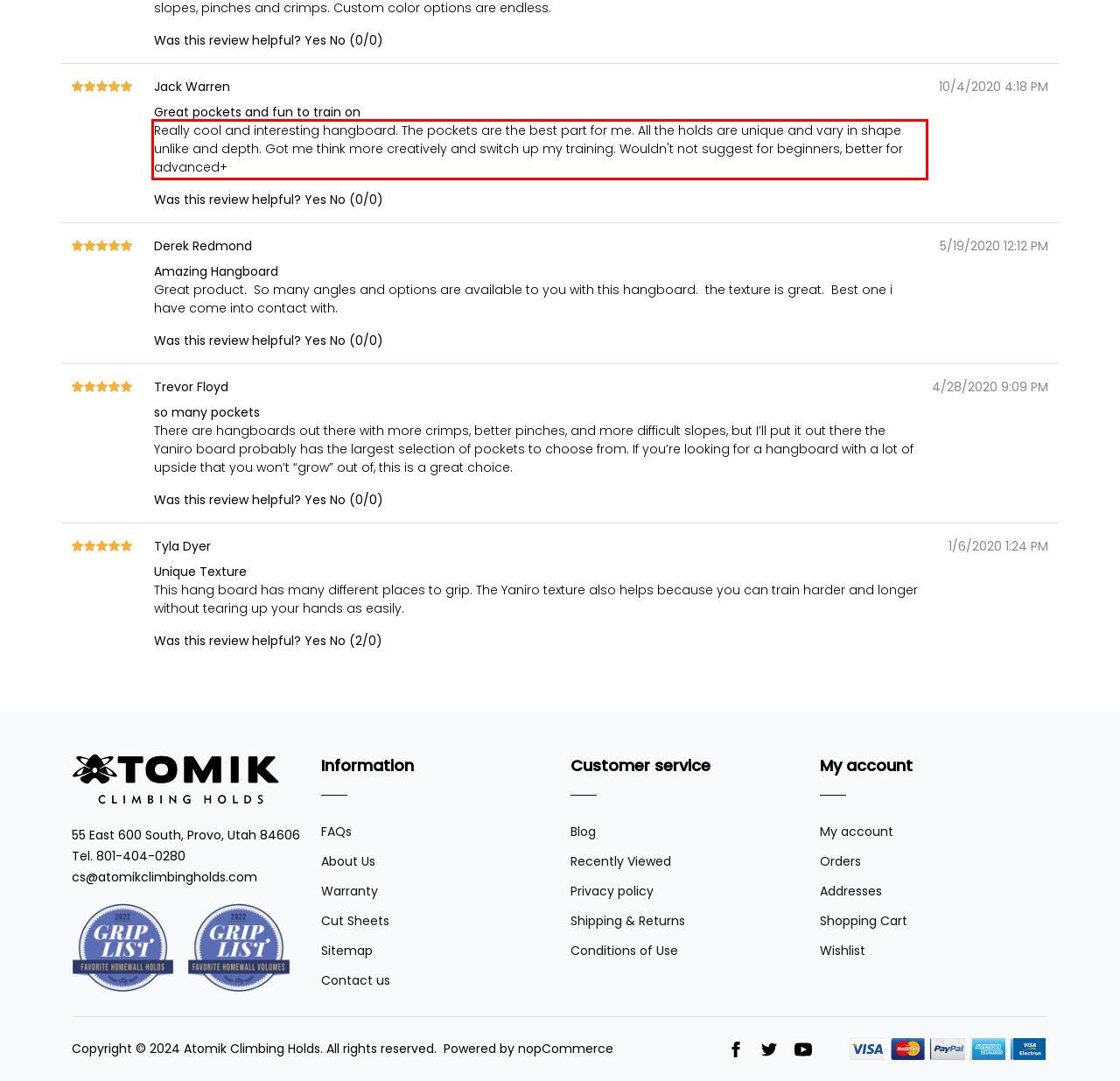You are provided with a screenshot of a webpage that includes a UI element enclosed in a red rectangle. Extract the text content inside this red rectangle.

Really cool and interesting hangboard. The pockets are the best part for me. All the holds are unique and vary in shape unlike and depth. Got me think more creatively and switch up my training. Wouldn't not suggest for beginners, better for advanced+